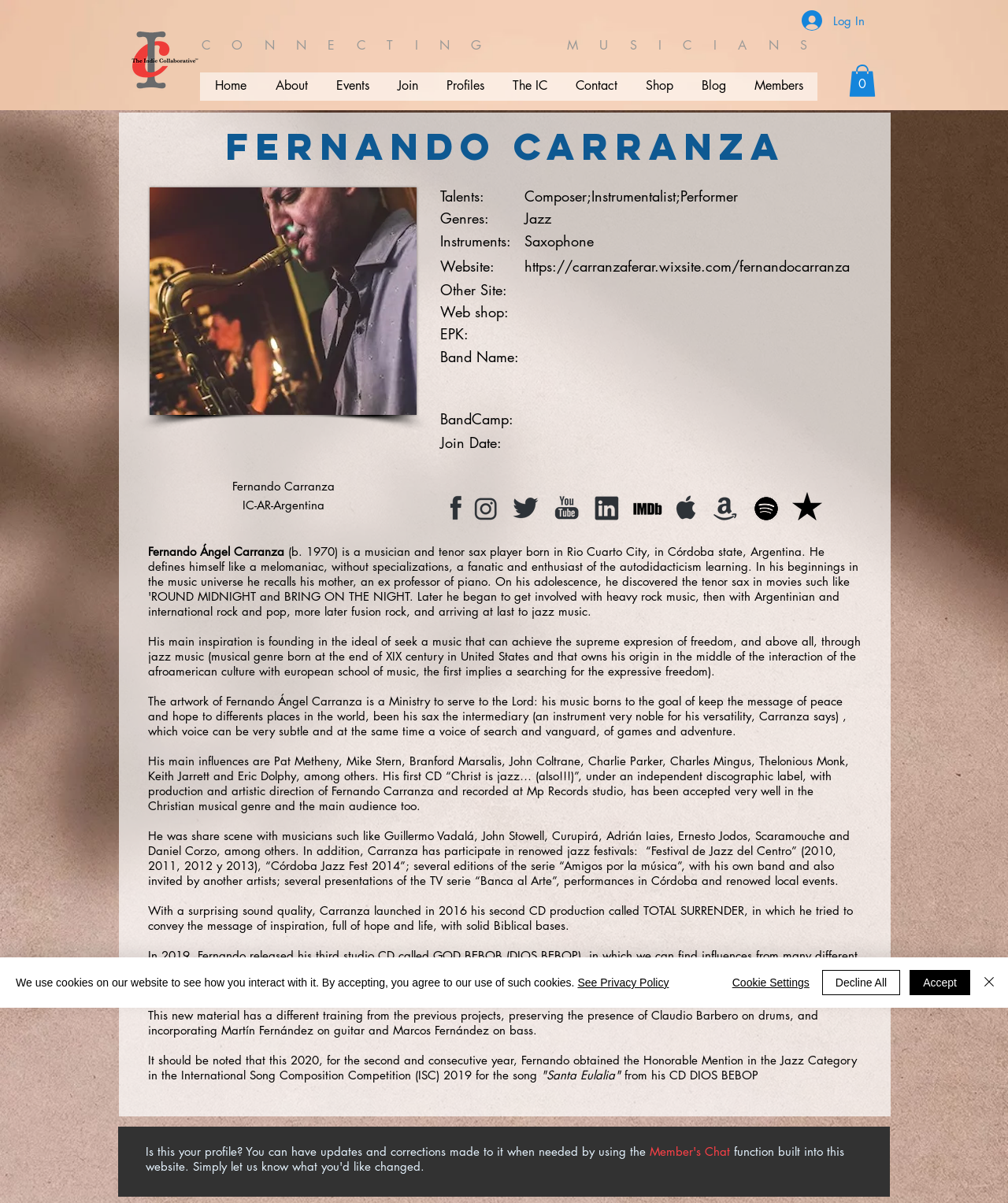Please identify the bounding box coordinates of the region to click in order to complete the given instruction: "Click the Log In button". The coordinates should be four float numbers between 0 and 1, i.e., [left, top, right, bottom].

[0.784, 0.005, 0.869, 0.029]